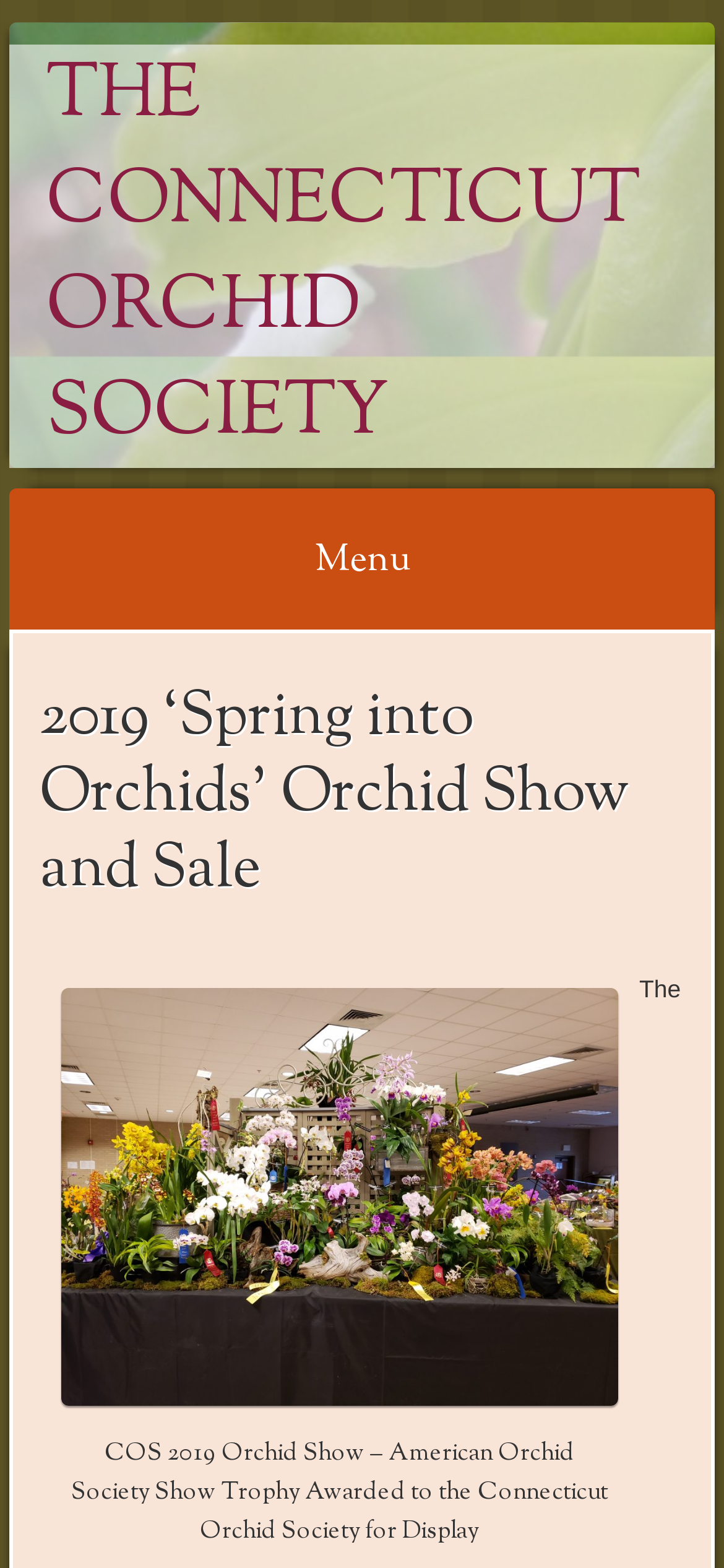Please provide the bounding box coordinate of the region that matches the element description: Skip to content. Coordinates should be in the format (top-left x, top-left y, bottom-right x, bottom-right y) and all values should be between 0 and 1.

[0.01, 0.401, 0.077, 0.509]